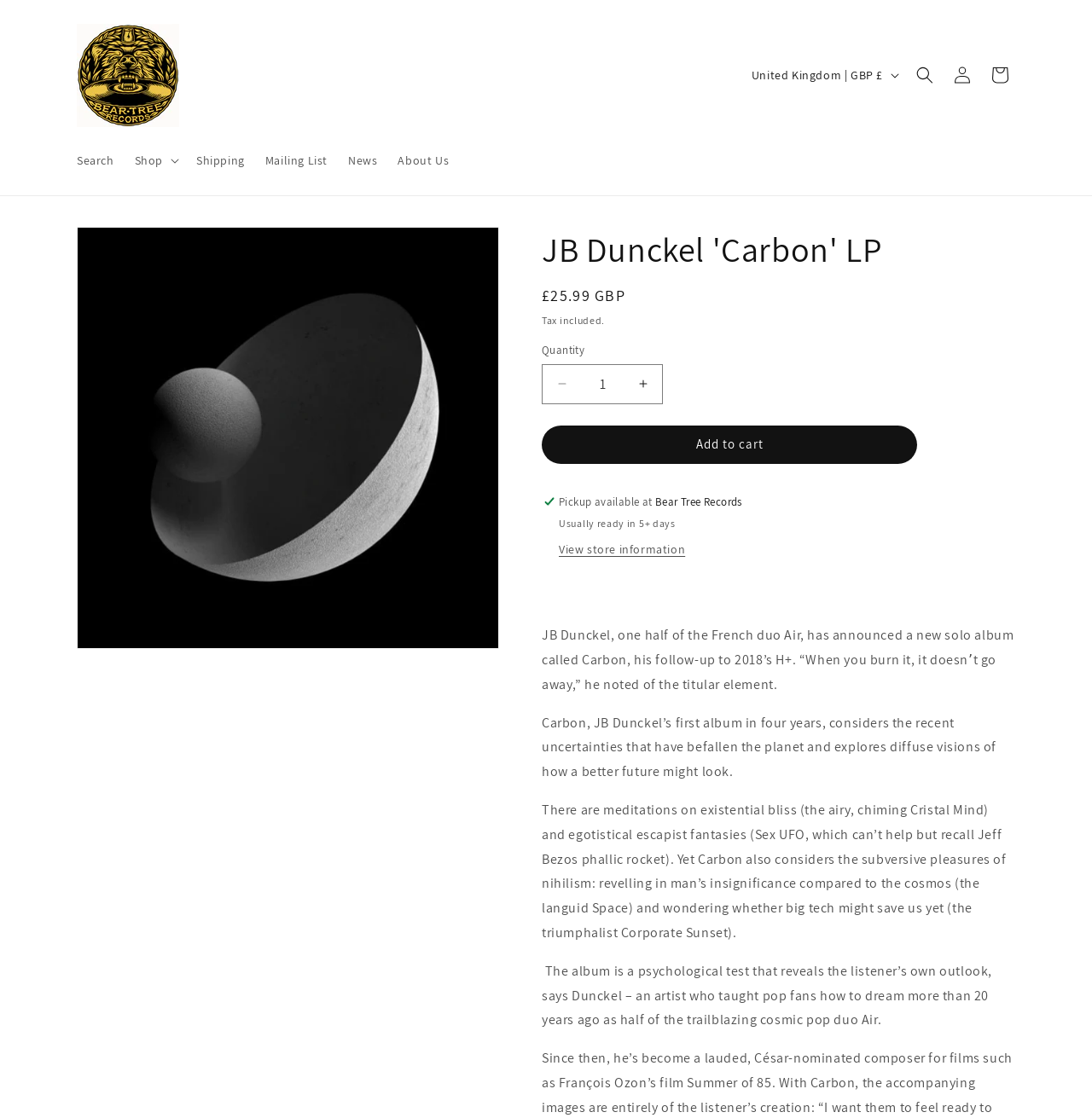Determine the bounding box coordinates of the clickable region to execute the instruction: "Add to cart". The coordinates should be four float numbers between 0 and 1, denoted as [left, top, right, bottom].

[0.496, 0.38, 0.84, 0.415]